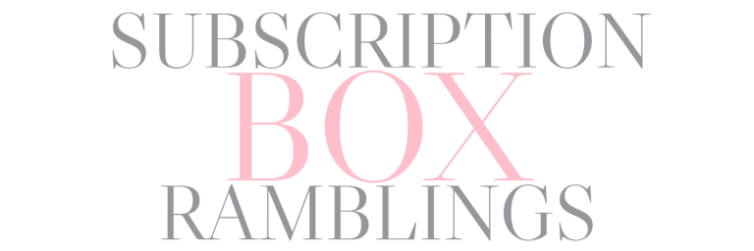Describe every important feature and element in the image comprehensively.

The image features the title "SUBSCRIPTION BOX RAMBLINGS" in a stylish font that emphasizes the word "BOX" with a bold pink hue, while the rest of the title is presented in a sleek gray tone. This visually striking design serves to capture attention, reflecting the blog's focus on subscription box reviews and insights. Positioned against a clean background, the typography creates a modern and inviting aesthetic, perfect for engaging readers interested in exploring various subscription services and special offers, such as the highlighted "Book of the Month Cyber Monday Sale."